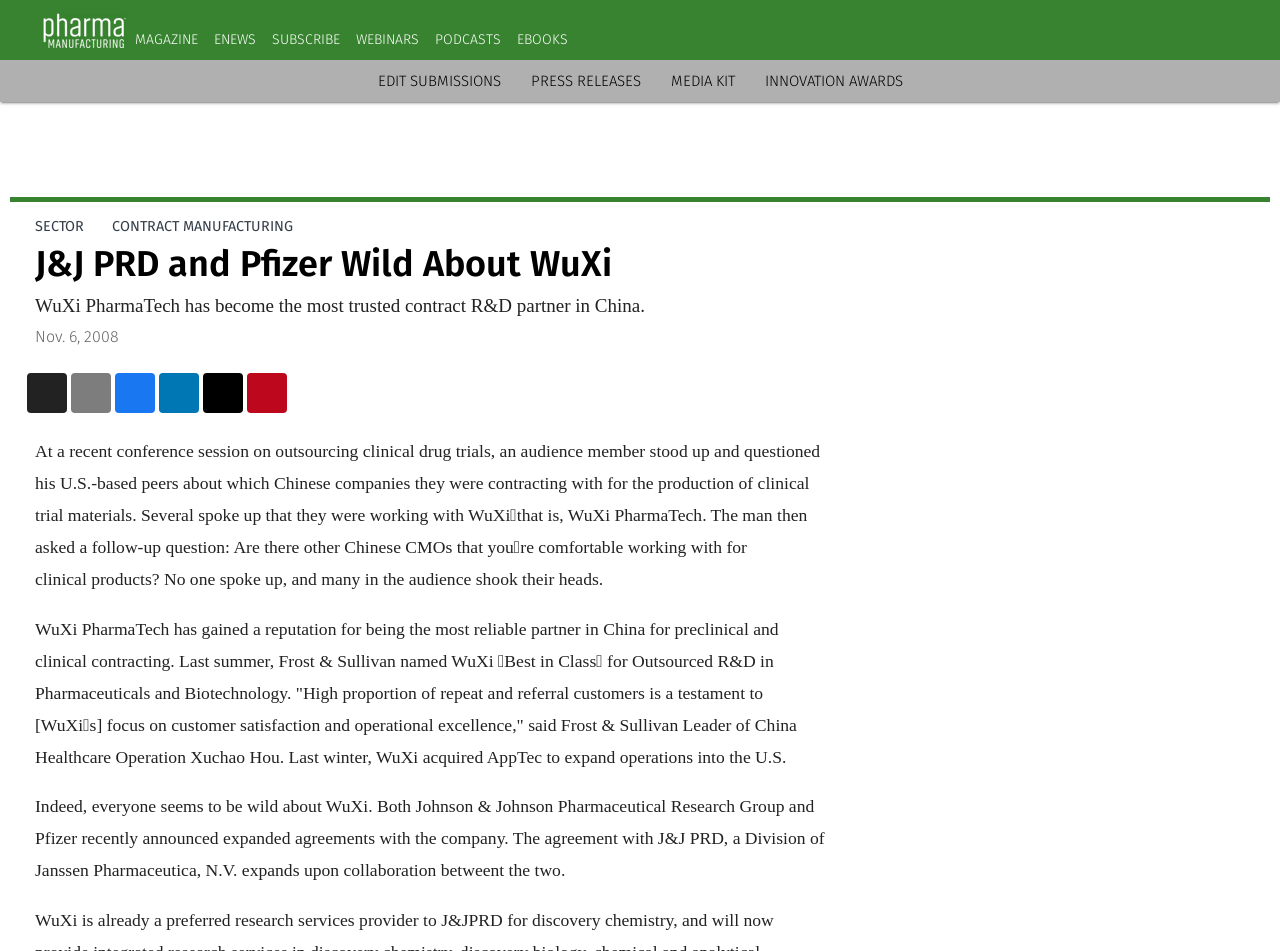Find the bounding box of the web element that fits this description: "EBOOKS".

[0.404, 0.033, 0.444, 0.05]